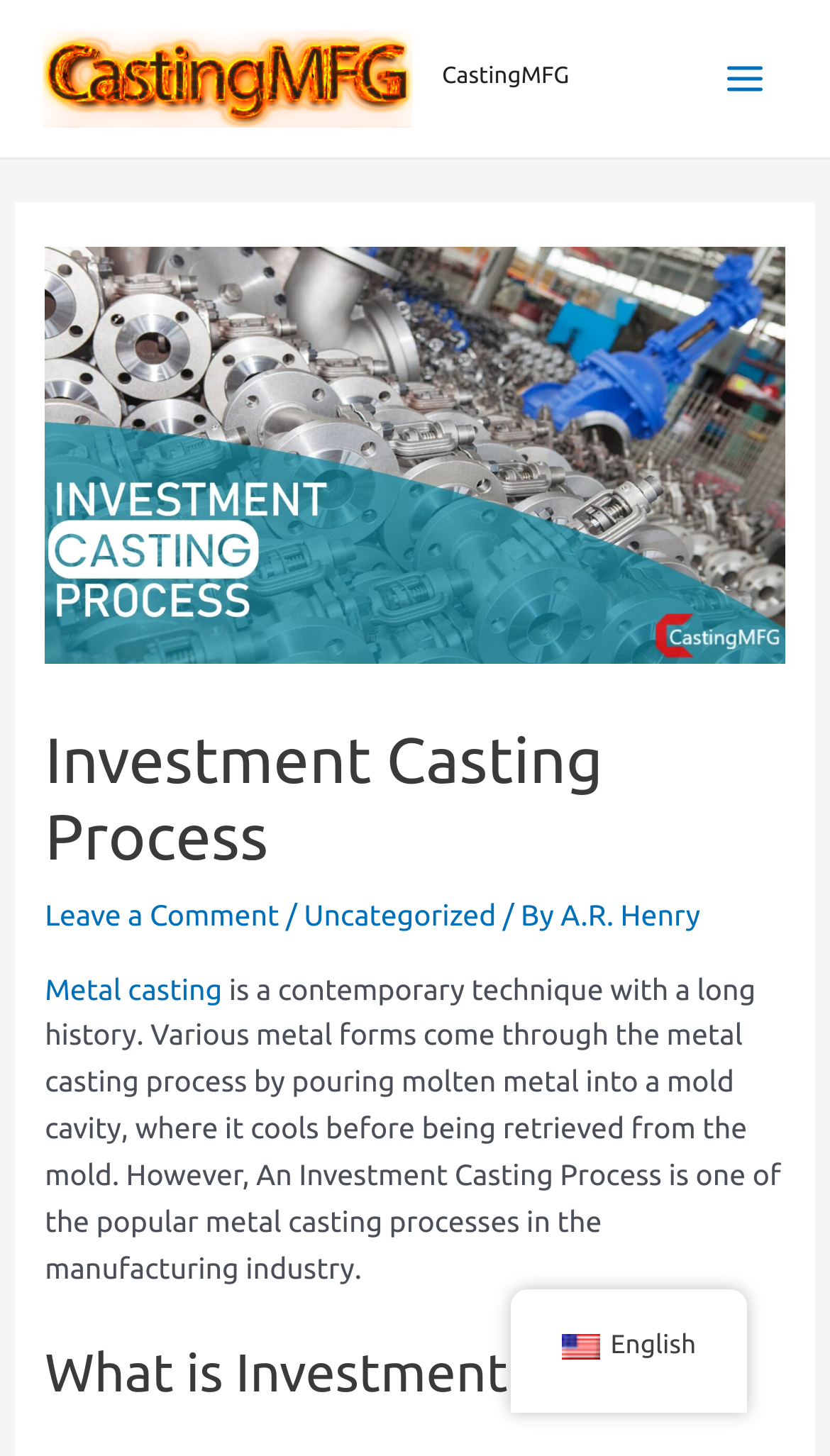Describe all the key features of the webpage in detail.

The webpage is about the investment casting process, a popular metal casting process. At the top left, there is a logo of "CastingMFG" with a link to the website, accompanied by an image of the same logo. On the top right, there is another link to "CastingMFG". 

Below the logo, there is a main menu button on the top right corner. When expanded, it reveals a header section that takes up most of the page width. Within this section, there is a large image related to the investment casting process, followed by a heading that reads "Investment Casting Process". 

Underneath the heading, there are links to "Leave a Comment" and "Uncategorized", separated by a slash, along with the author's name "A.R. Henry". Below this, there is a link to "Metal casting", followed by a paragraph of text that describes the metal casting process and its history. 

Further down, there is a heading that asks "What is Investment Casting?" At the bottom of the page, there is a link to switch the language to "en_US English", accompanied by a small flag icon.